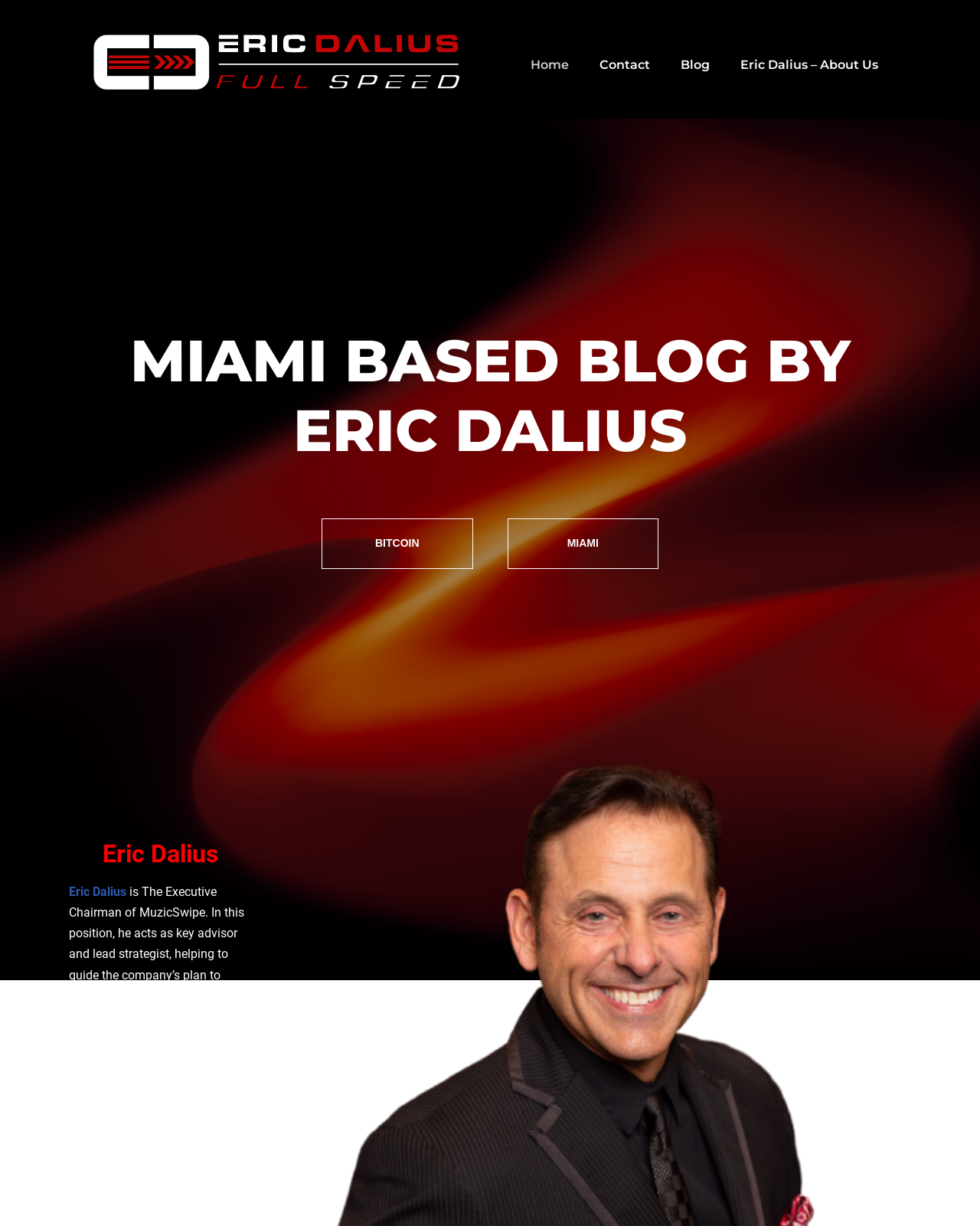Identify the bounding box coordinates for the region of the element that should be clicked to carry out the instruction: "Visit the 'Blog' page". The bounding box coordinates should be four float numbers between 0 and 1, i.e., [left, top, right, bottom].

[0.679, 0.039, 0.74, 0.067]